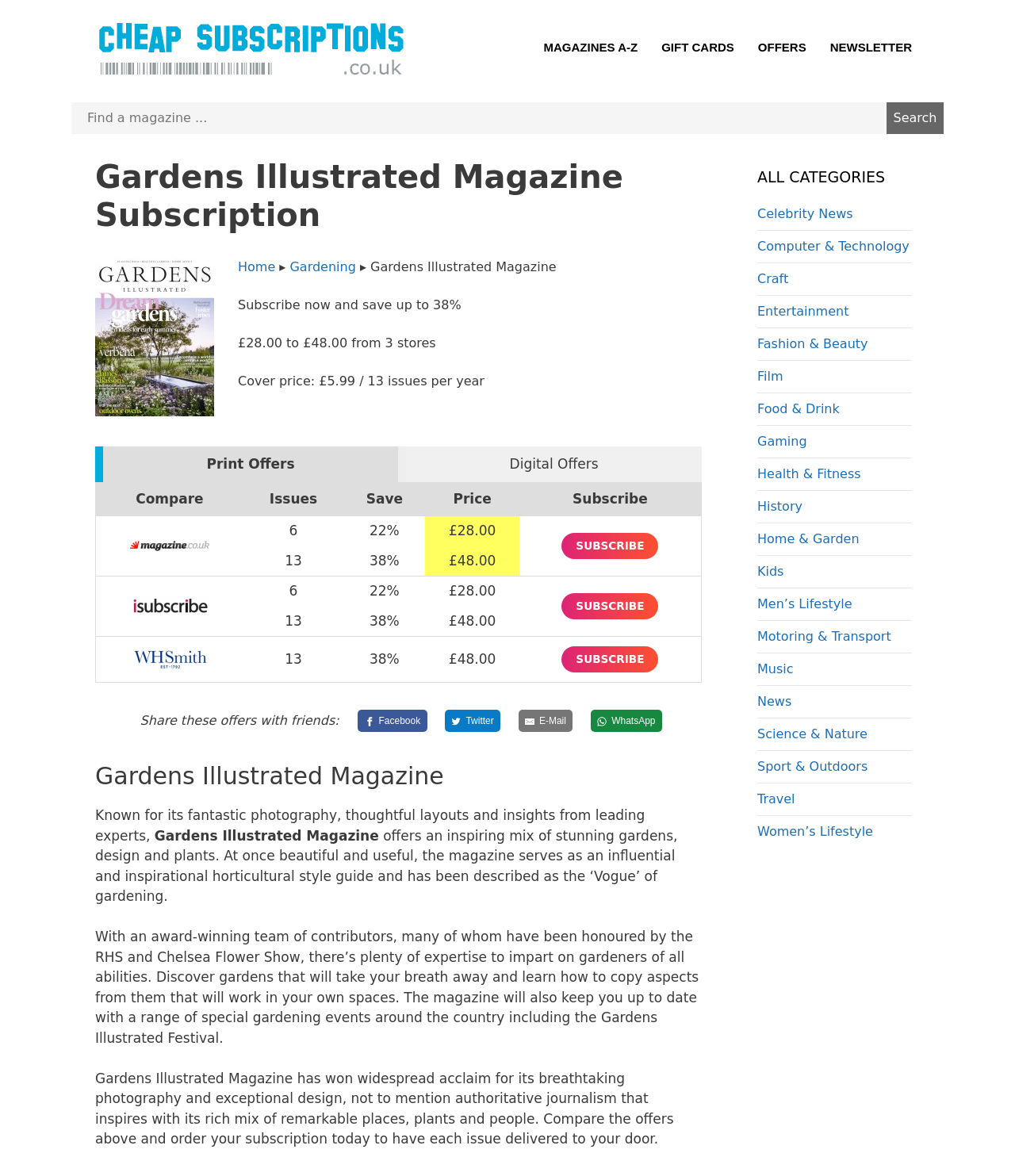Provide the bounding box coordinates of the UI element this sentence describes: "Food & Drink".

[0.746, 0.341, 0.827, 0.354]